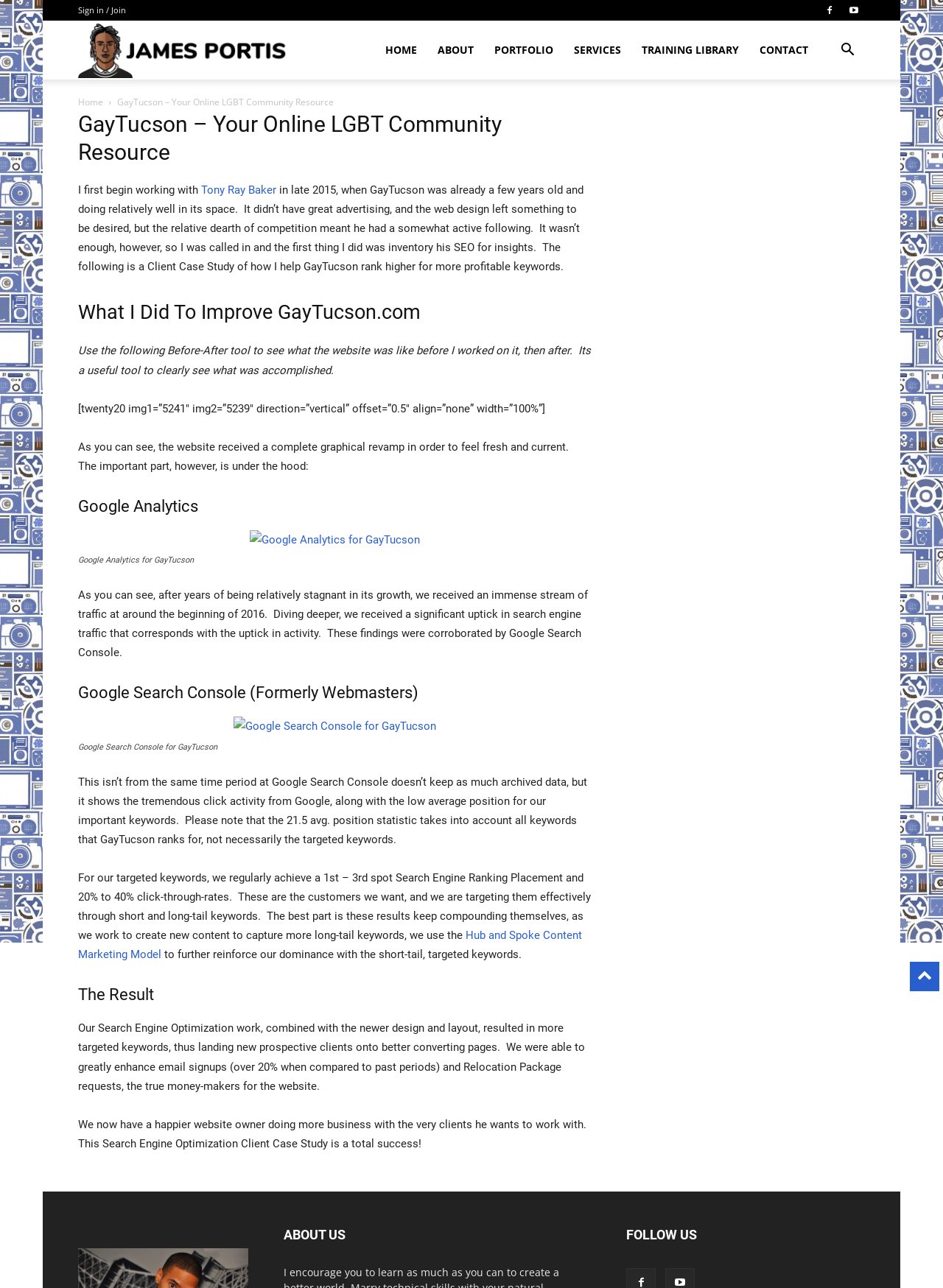Using a single word or phrase, answer the following question: 
What is the name of the content marketing model mentioned?

Hub and Spoke